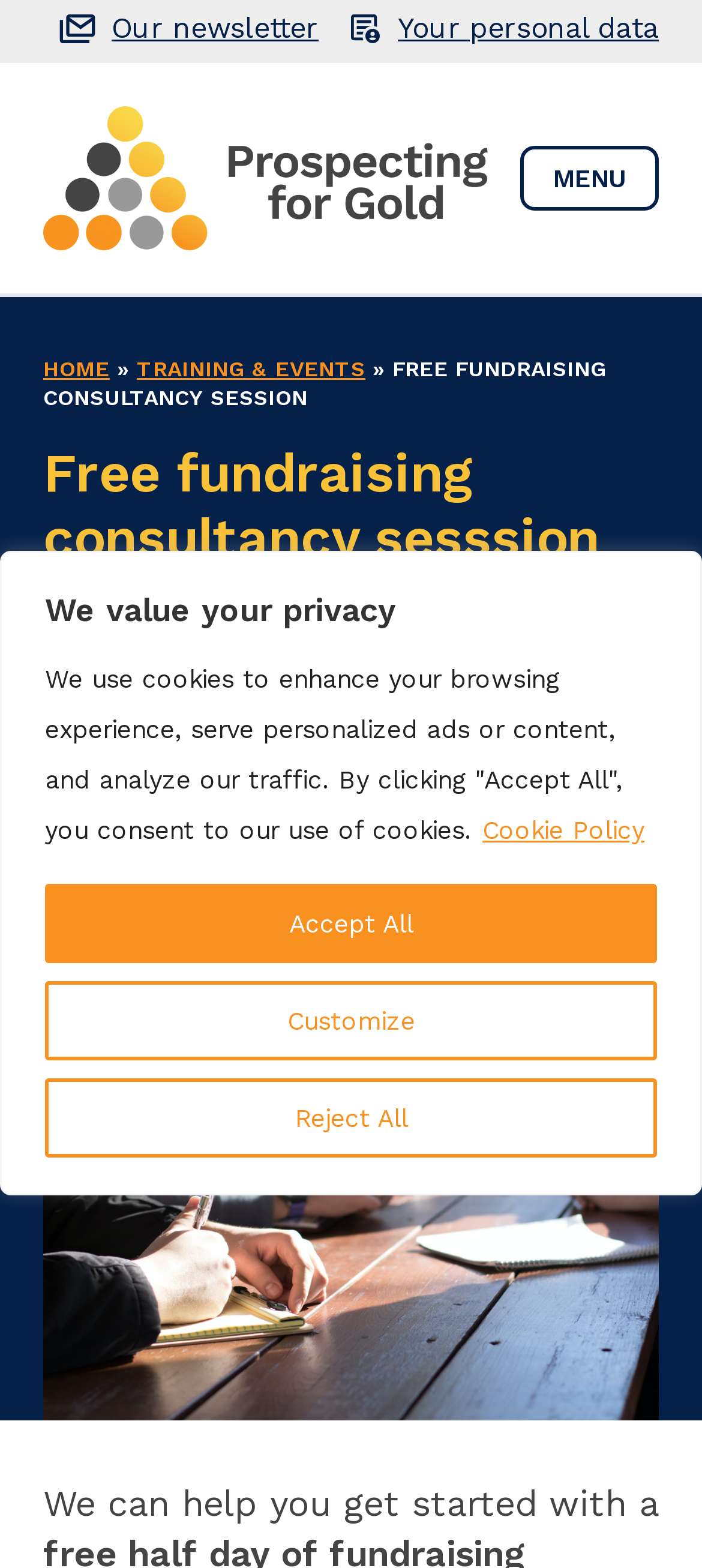What is the minimum fundraising goal for the consultancy session?
From the screenshot, provide a brief answer in one word or phrase.

£2 million